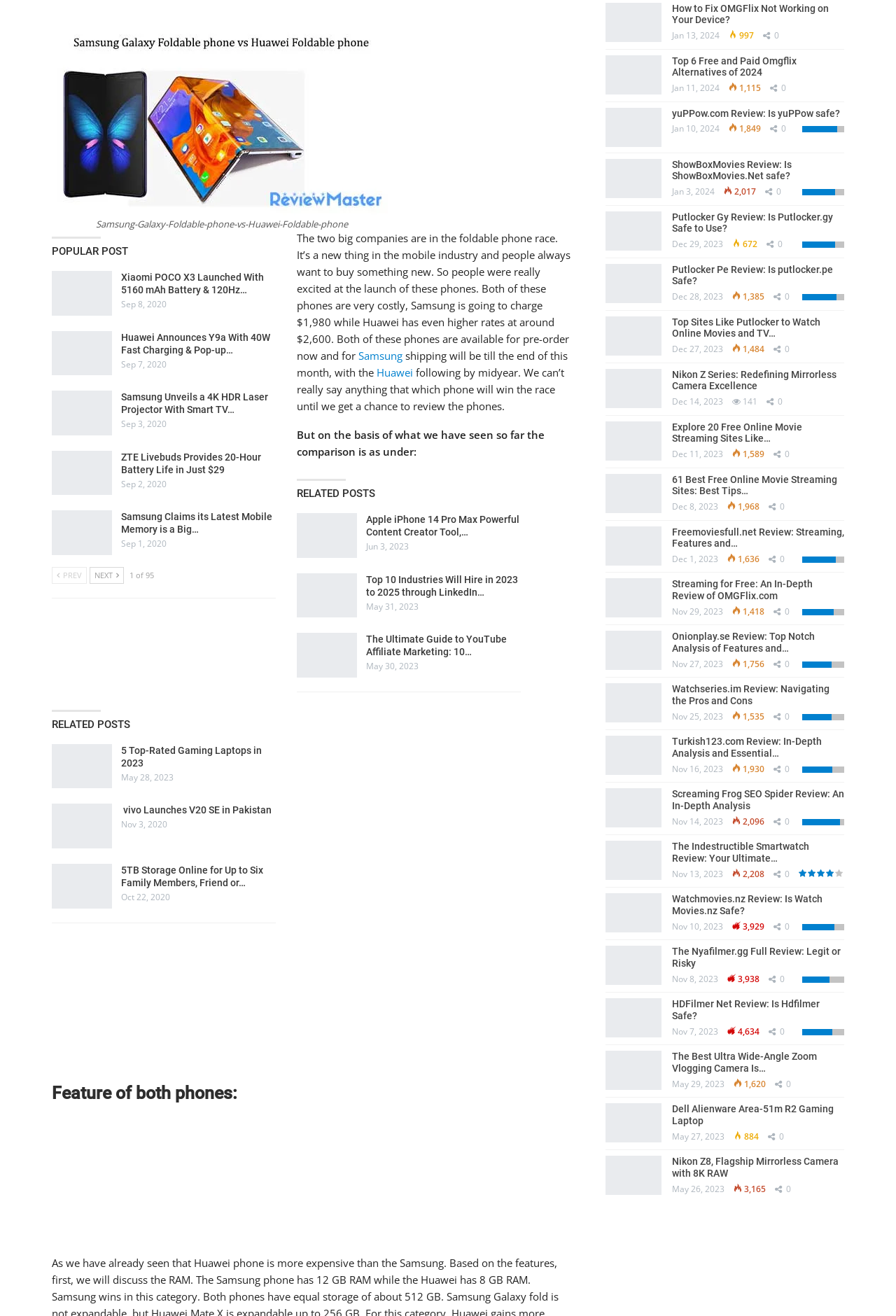How many pages are there in total?
Refer to the image and provide a one-word or short phrase answer.

95